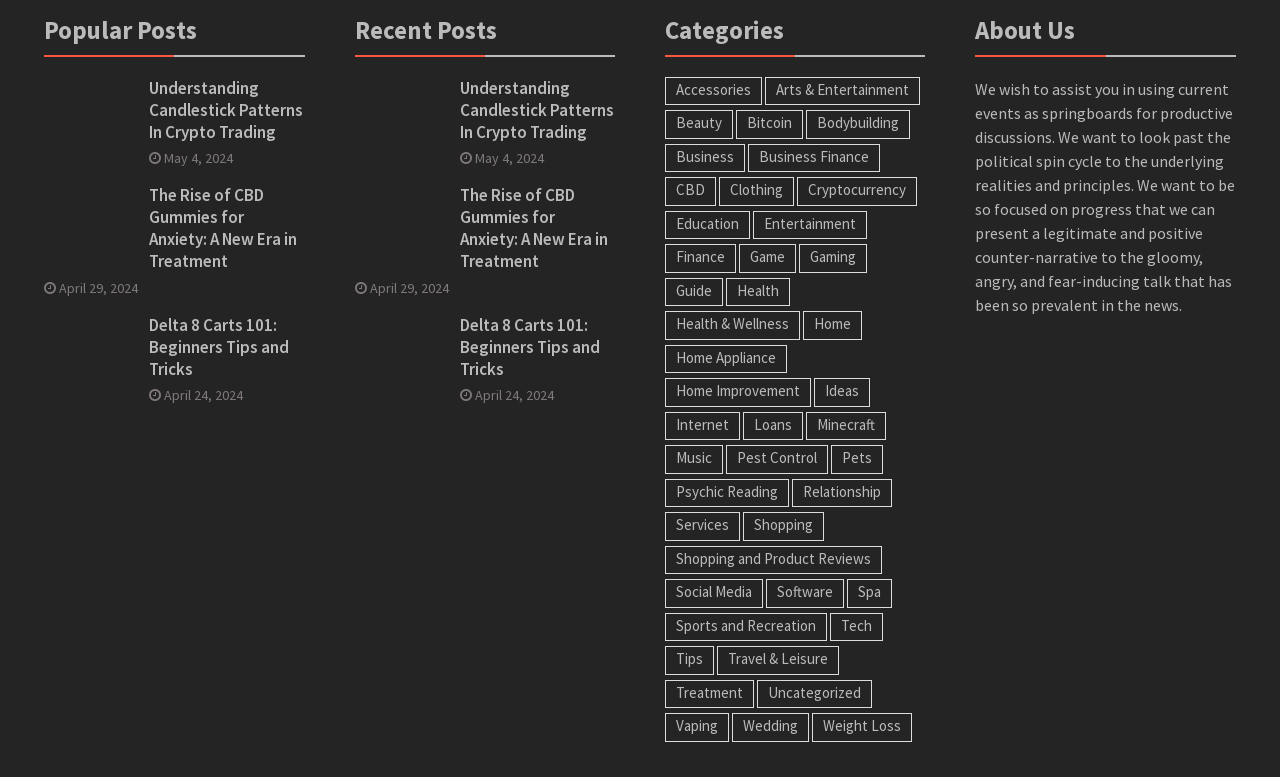What is the category that comes after 'Beauty' in the list of categories?
Provide an in-depth and detailed explanation in response to the question.

I looked at the list of categories and found that 'Beauty' is followed by 'Bitcoin'.